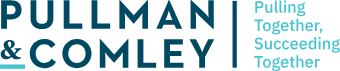What is the tagline of Pullman & Comley?
Answer the question with just one word or phrase using the image.

Pulling Together, Succeeding Together